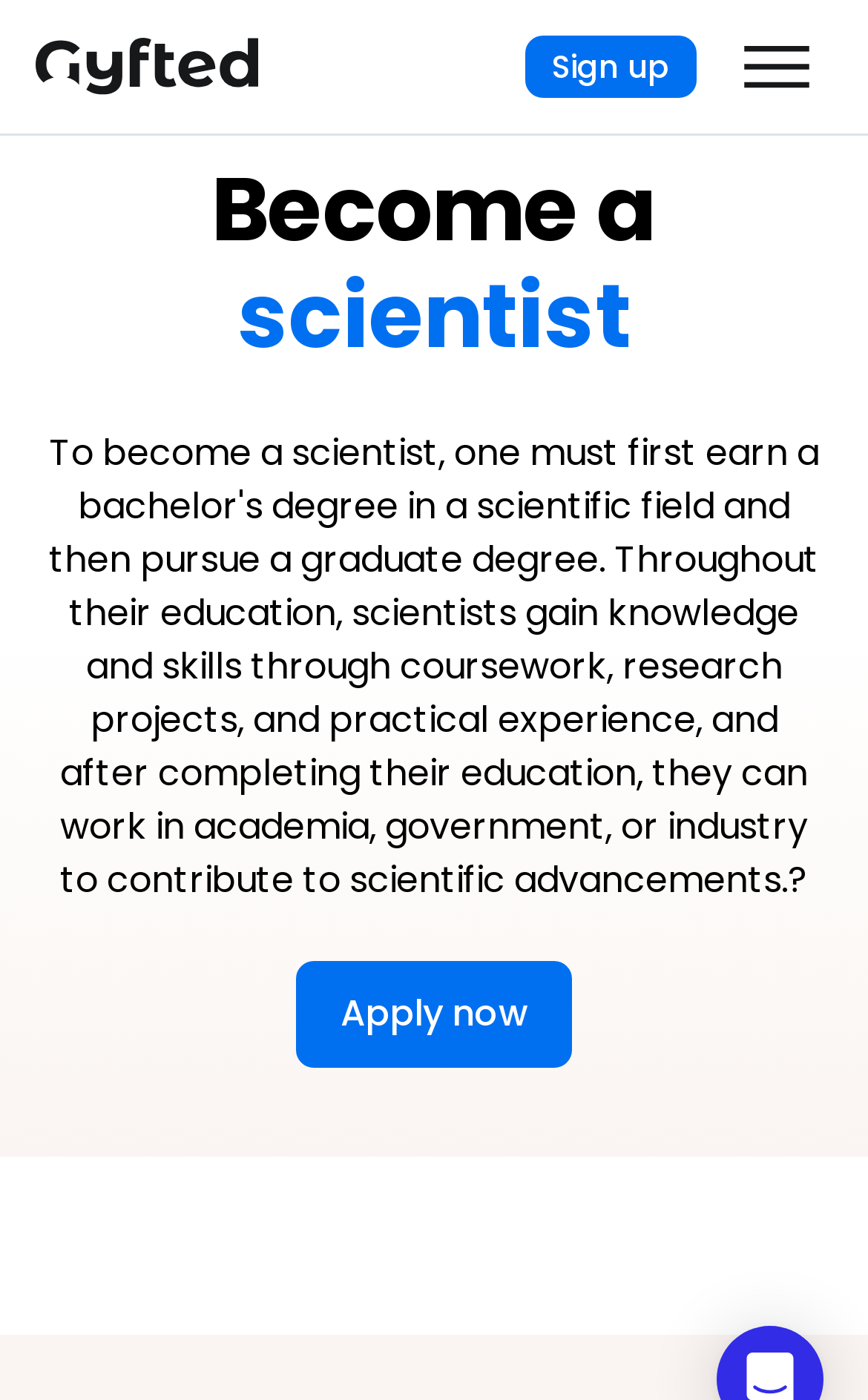Find and extract the text of the primary heading on the webpage.

Become a
scientist